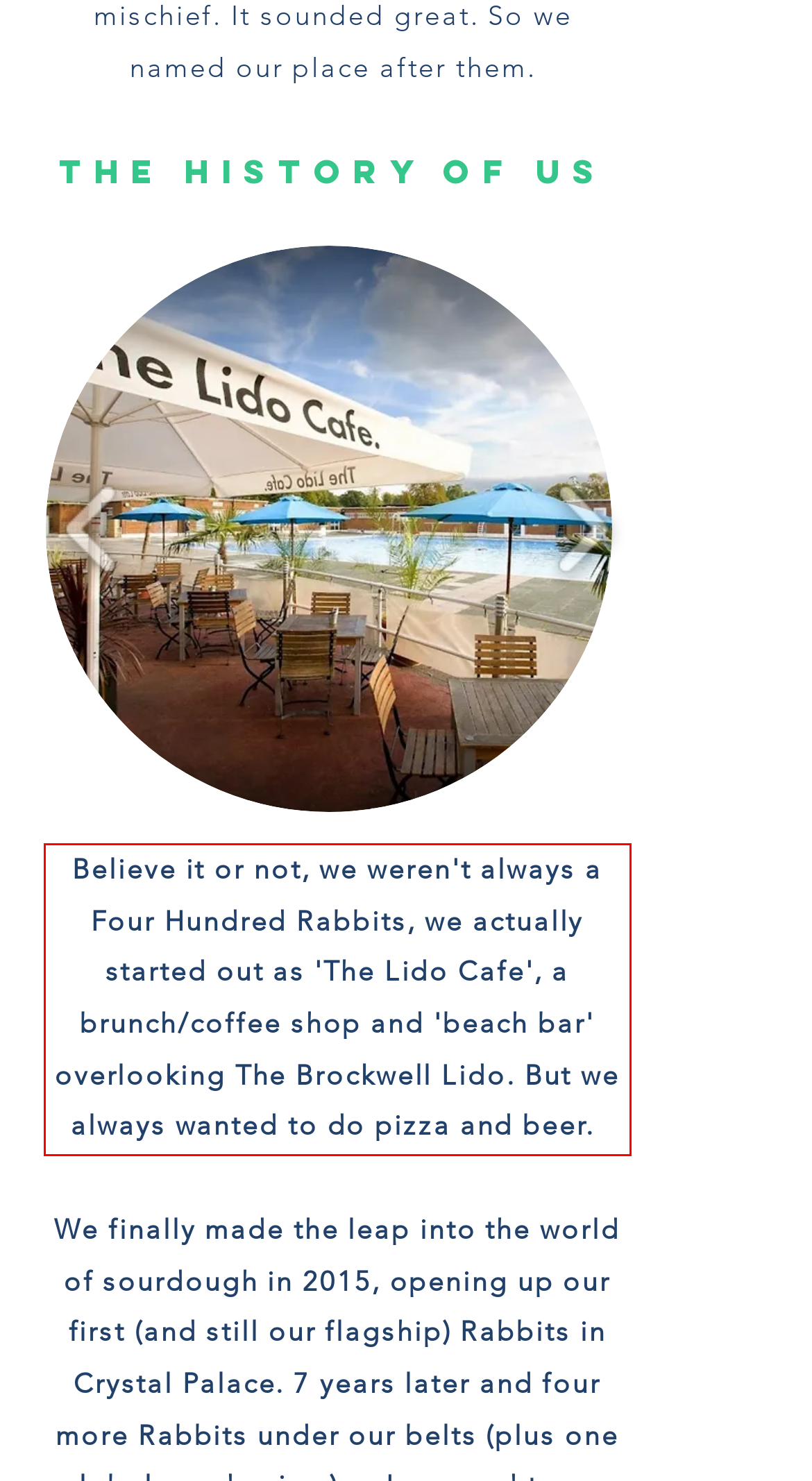You are provided with a screenshot of a webpage that includes a UI element enclosed in a red rectangle. Extract the text content inside this red rectangle.

Believe it or not, we weren't always a Four Hundred Rabbits, we actually started out as 'The Lido Cafe', a brunch/coffee shop and 'beach bar' overlooking The Brockwell Lido. But we always wanted to do pizza and beer.